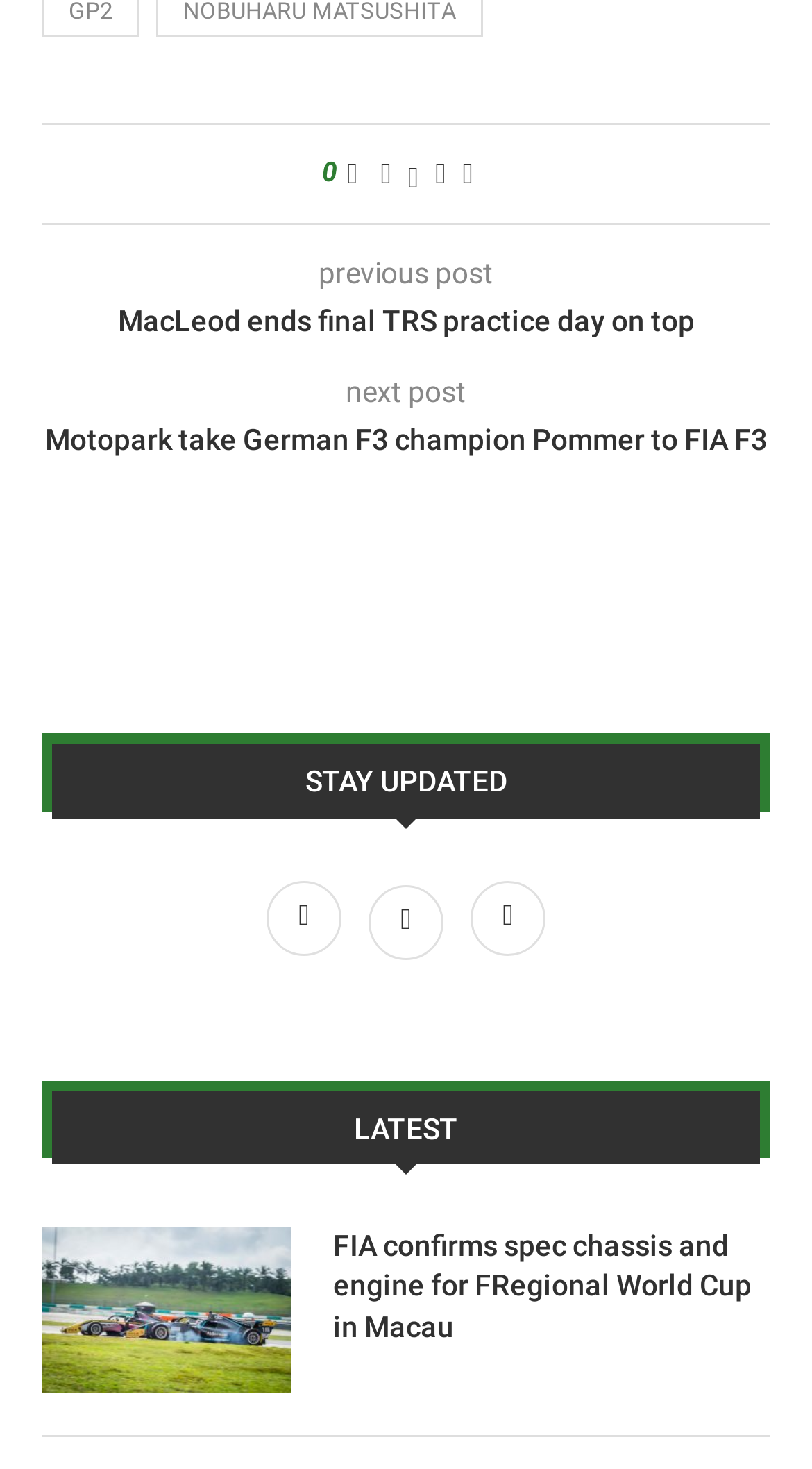Find the bounding box coordinates of the element to click in order to complete this instruction: "Like this post". The bounding box coordinates must be four float numbers between 0 and 1, denoted as [left, top, right, bottom].

[0.427, 0.107, 0.441, 0.131]